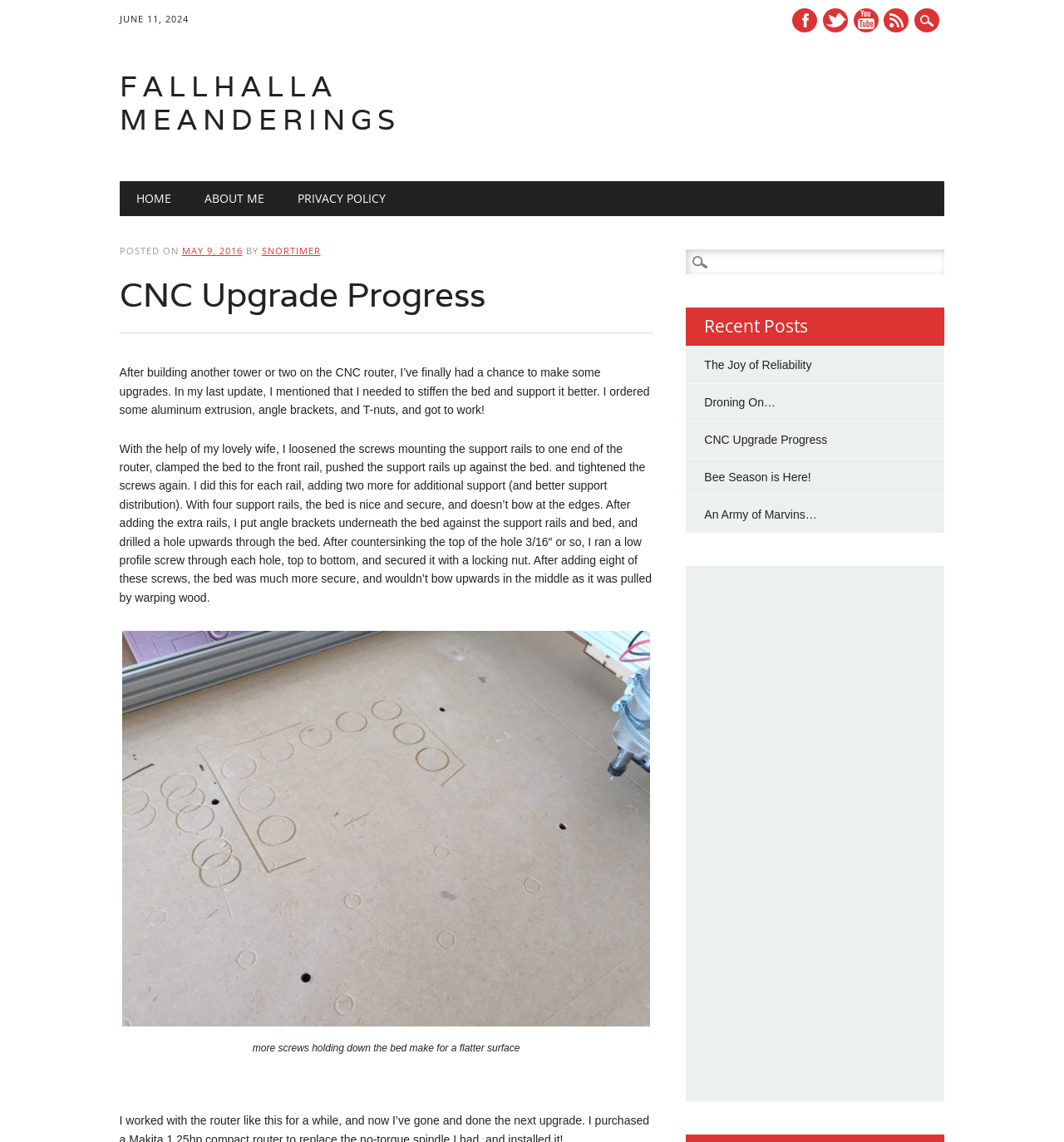Pinpoint the bounding box coordinates of the element that must be clicked to accomplish the following instruction: "Search for something". The coordinates should be in the format of four float numbers between 0 and 1, i.e., [left, top, right, bottom].

[0.645, 0.219, 0.888, 0.24]